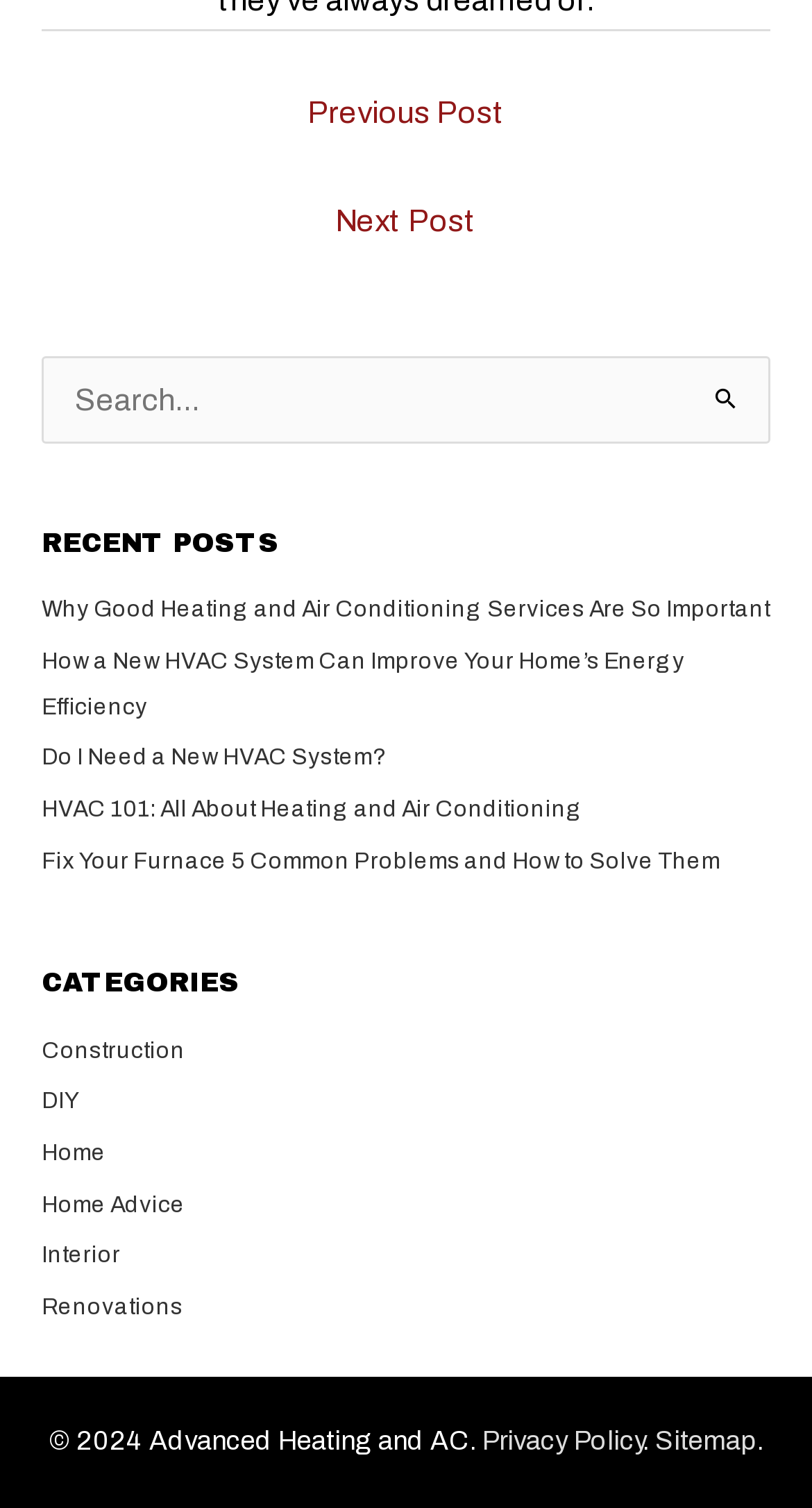Kindly provide the bounding box coordinates of the section you need to click on to fulfill the given instruction: "View recent post about HVAC 101".

[0.051, 0.528, 0.718, 0.544]